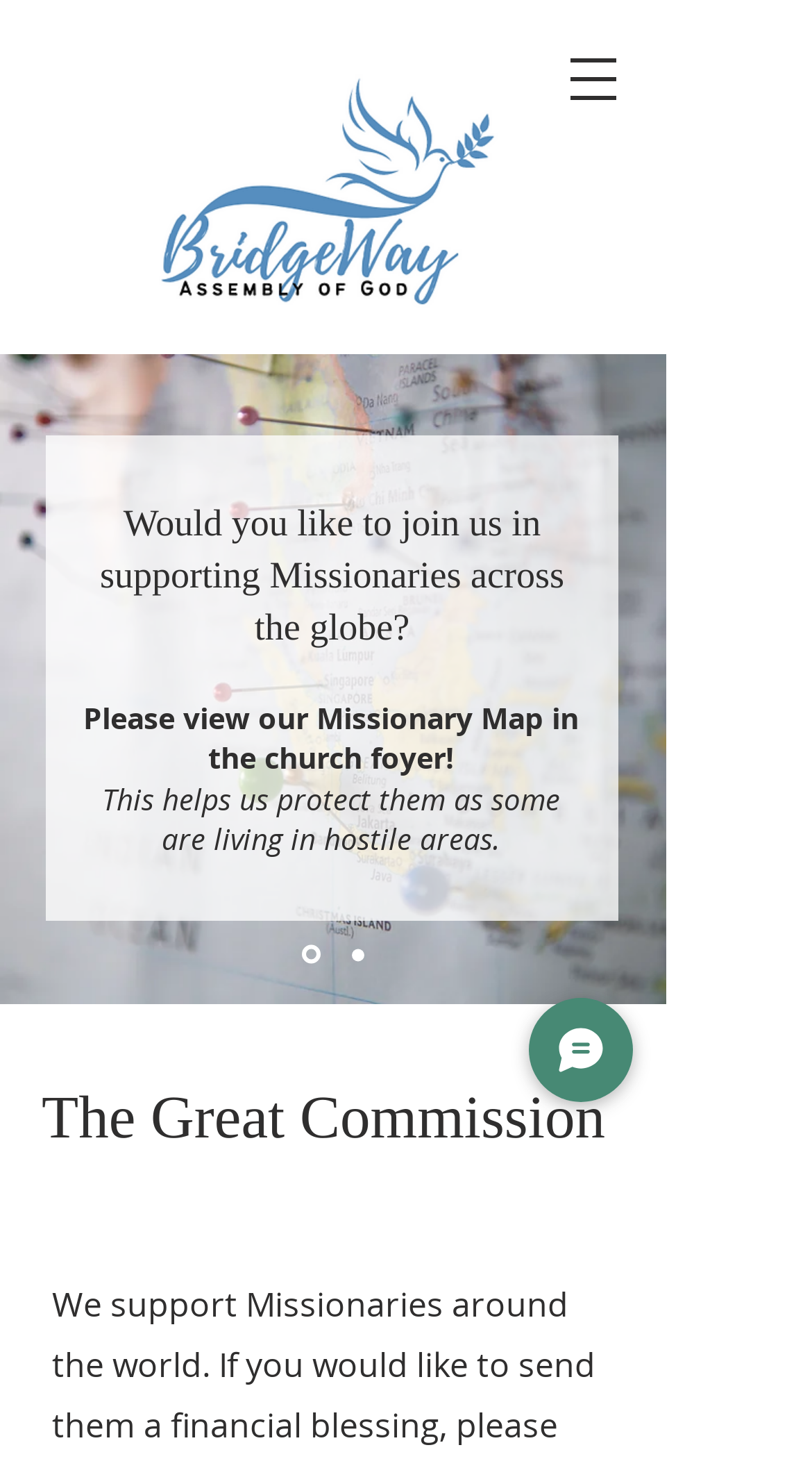Identify the bounding box for the element characterized by the following description: "aria-label="Missionaries"".

[0.372, 0.644, 0.395, 0.656]